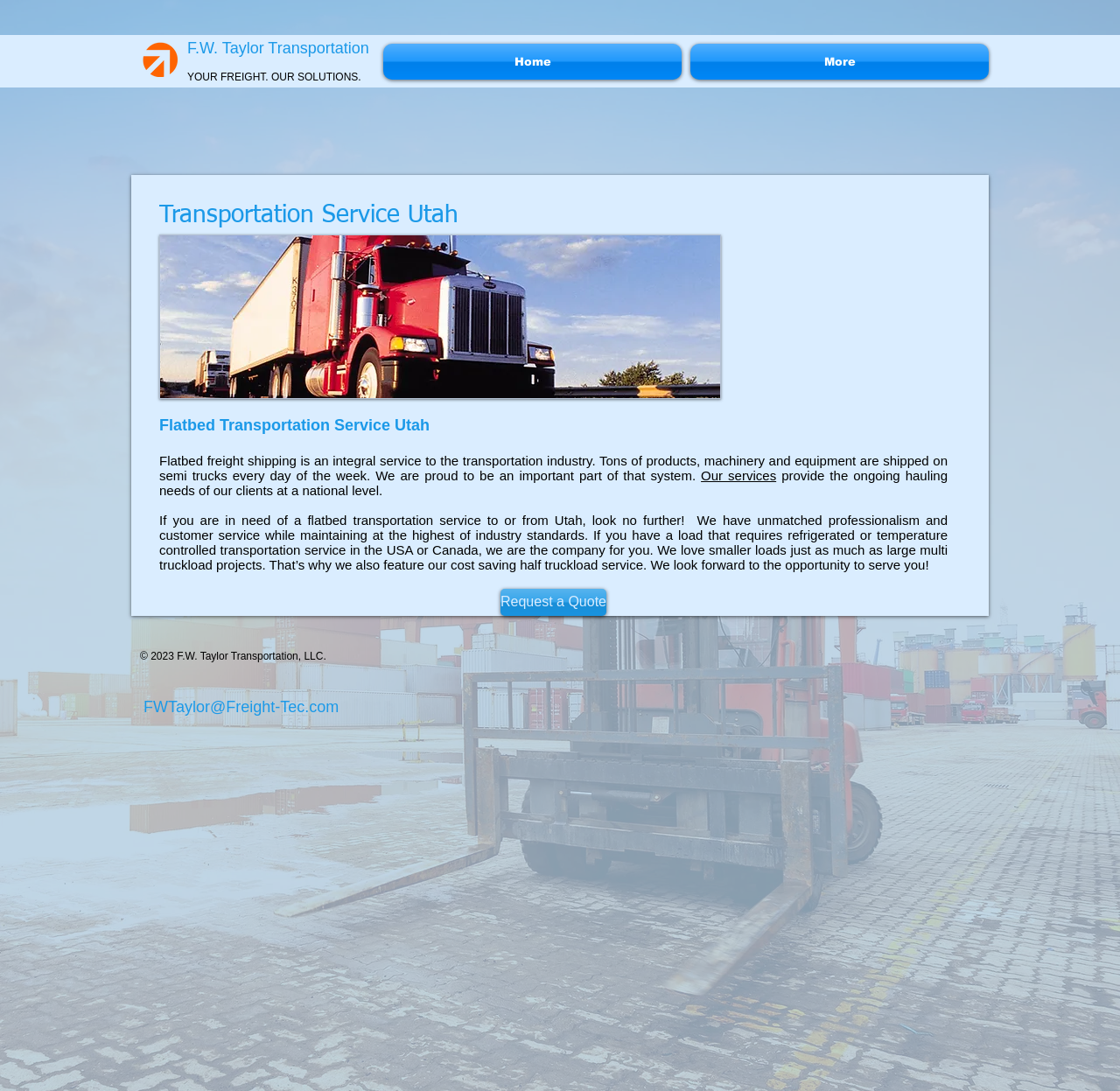Please give a one-word or short phrase response to the following question: 
What type of transportation service is mentioned?

Flatbed